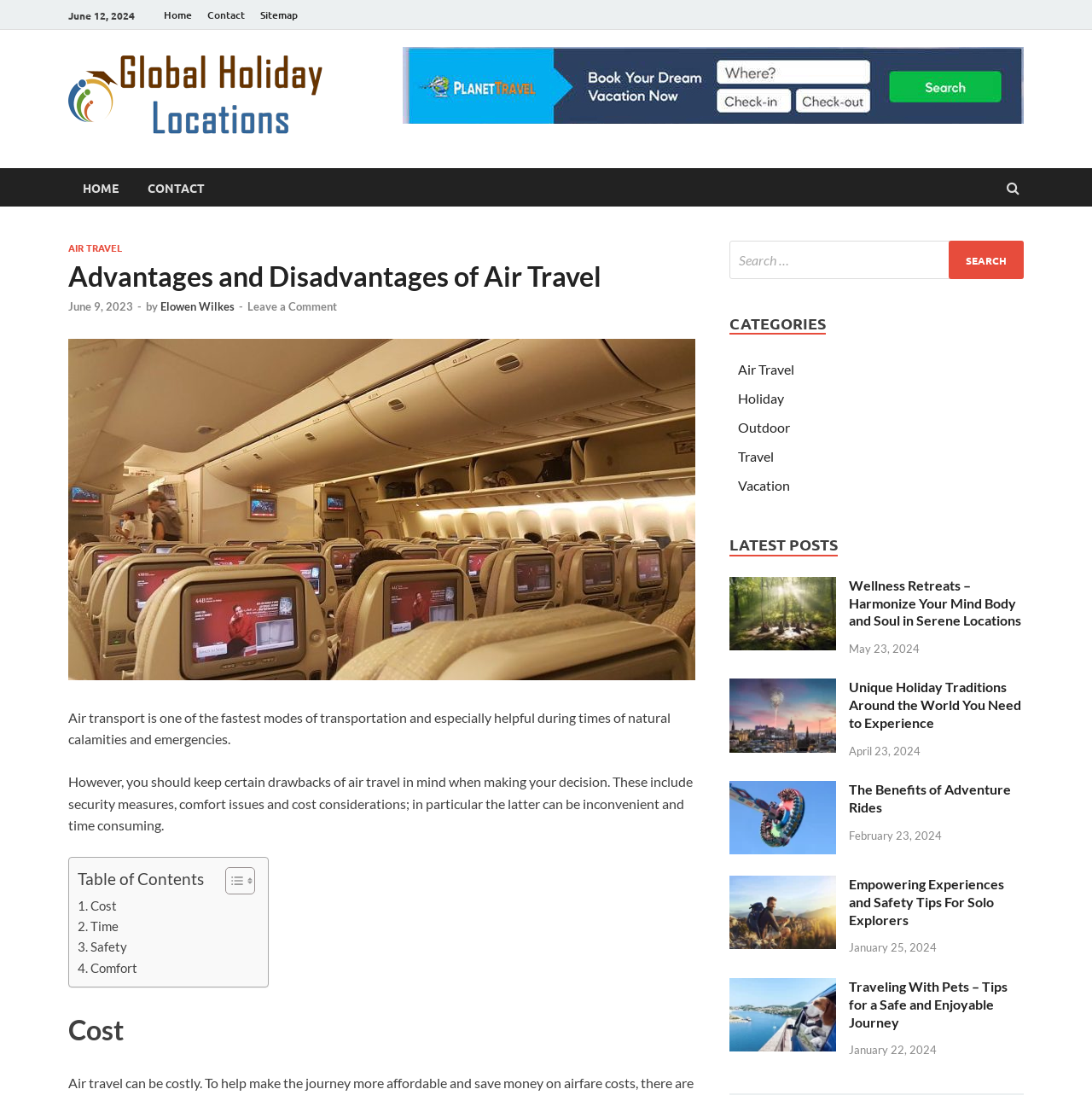Please provide the bounding box coordinates in the format (top-left x, top-left y, bottom-right x, bottom-right y). Remember, all values are floating point numbers between 0 and 1. What is the bounding box coordinate of the region described as: Home

[0.143, 0.0, 0.183, 0.027]